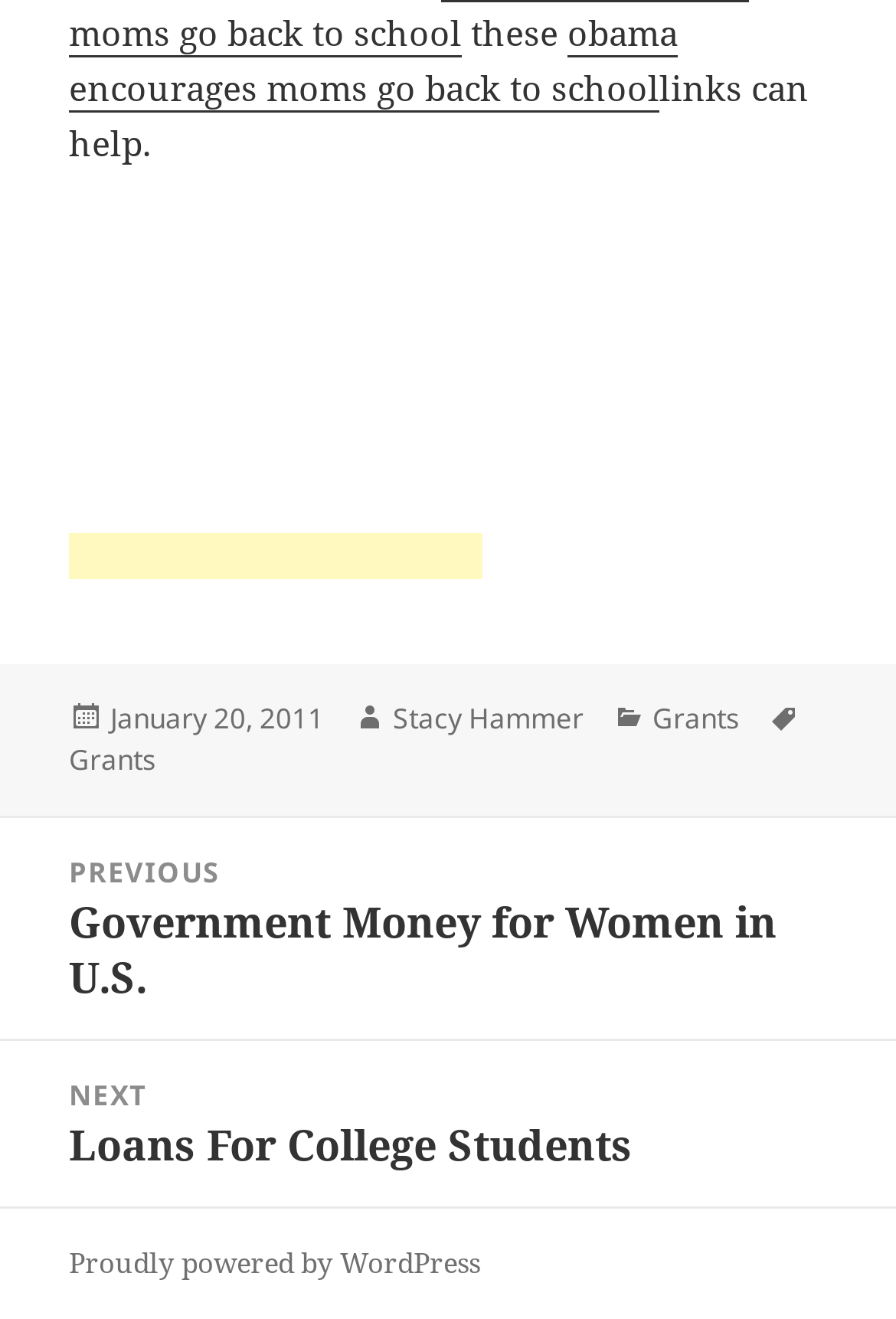What is the category of the post?
Using the image, give a concise answer in the form of a single word or short phrase.

Grants